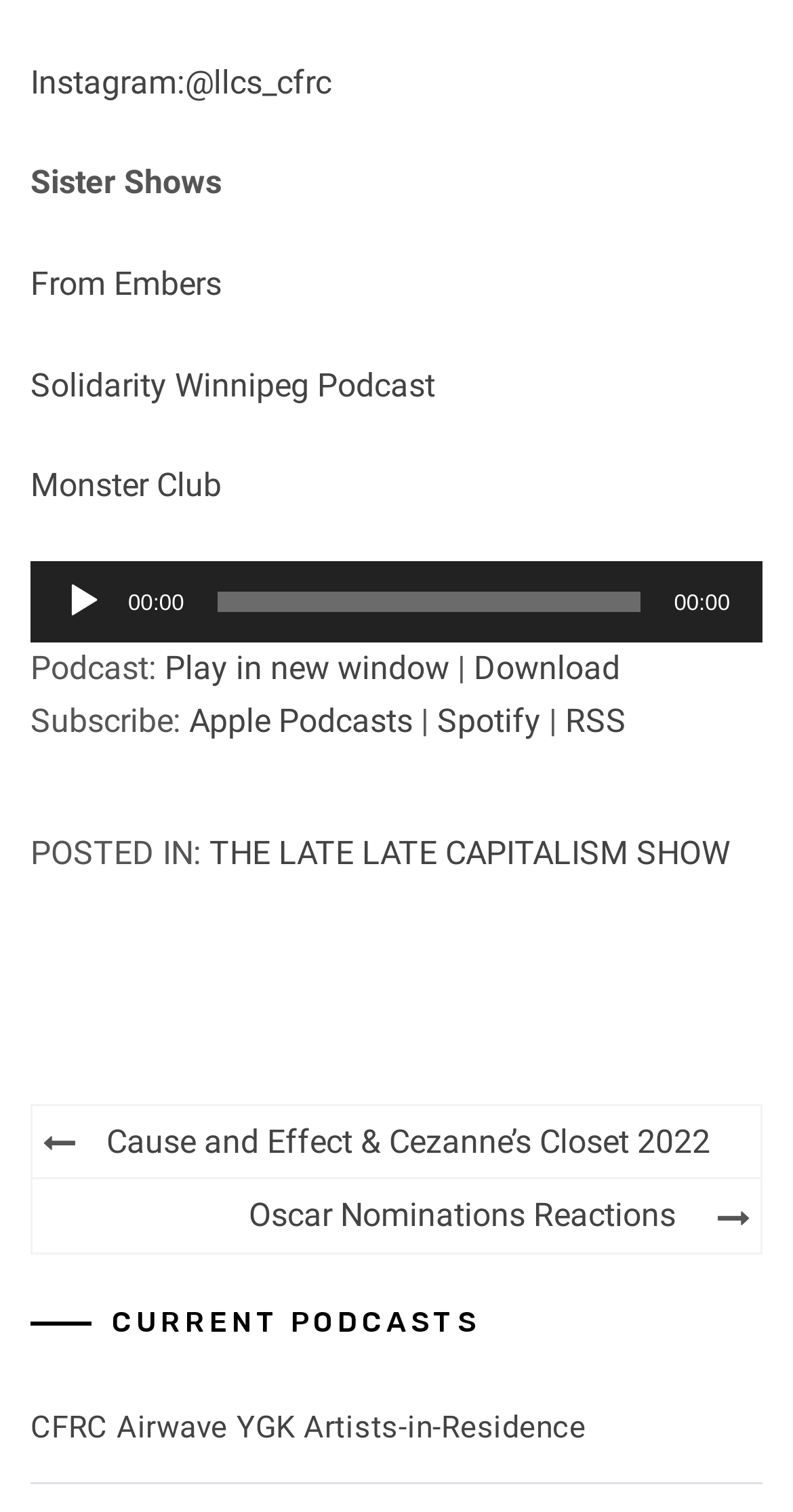Specify the bounding box coordinates of the element's region that should be clicked to achieve the following instruction: "Download the podcast". The bounding box coordinates consist of four float numbers between 0 and 1, in the format [left, top, right, bottom].

[0.597, 0.429, 0.782, 0.454]